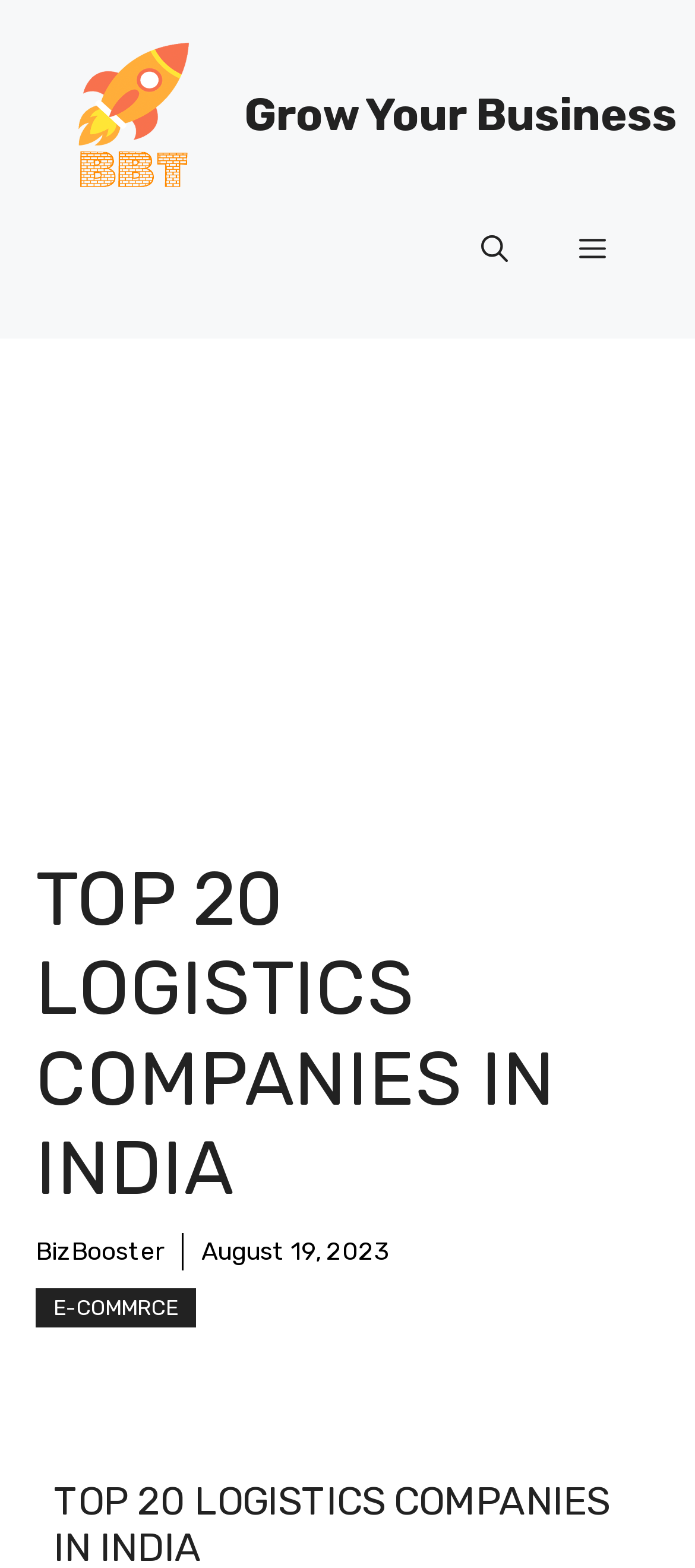What is the date of the latest article?
Using the image, answer in one word or phrase.

August 19, 2023